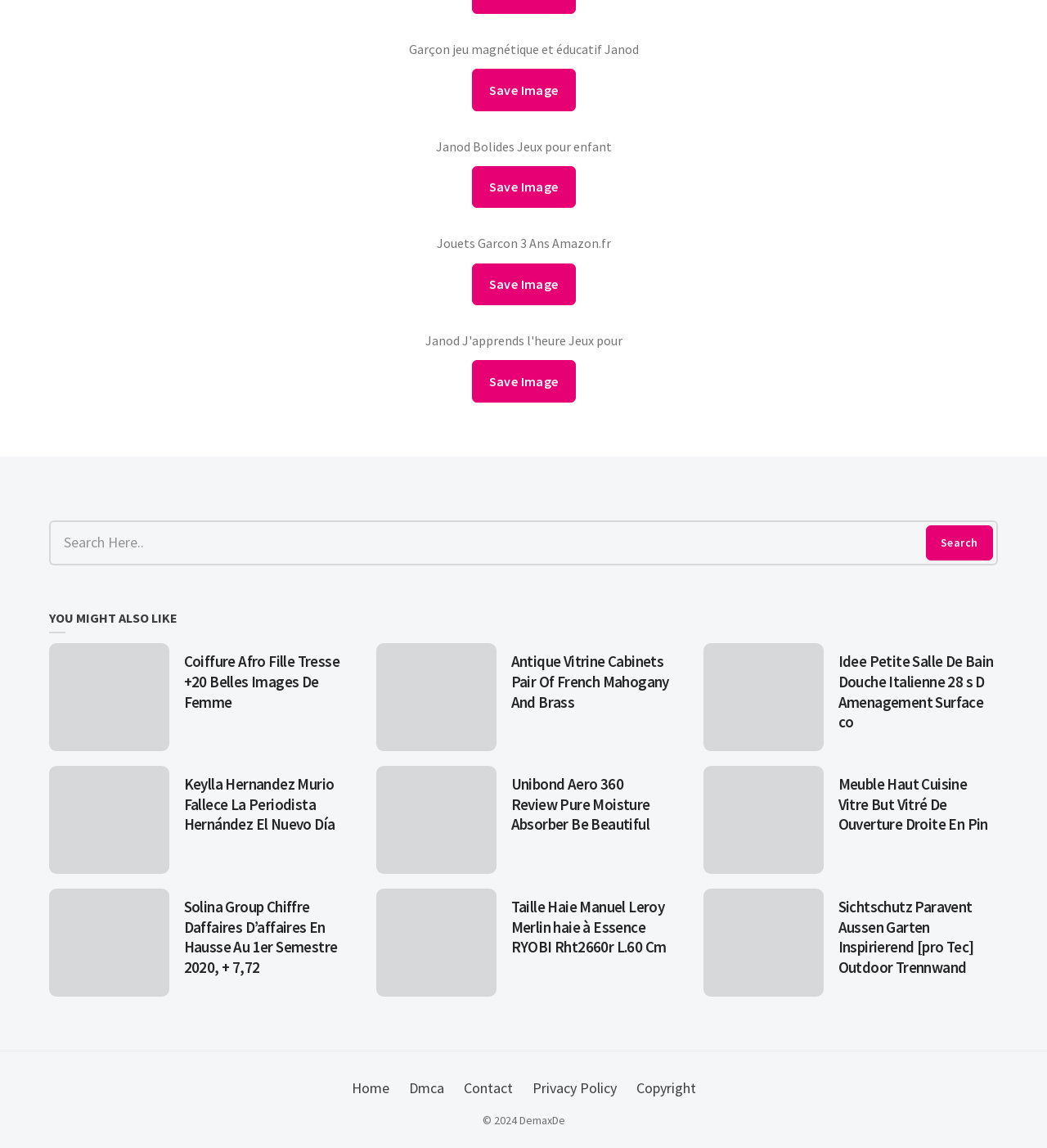Provide a one-word or short-phrase response to the question:
What is the text of the heading above the search box?

YOU MIGHT ALSO LIKE